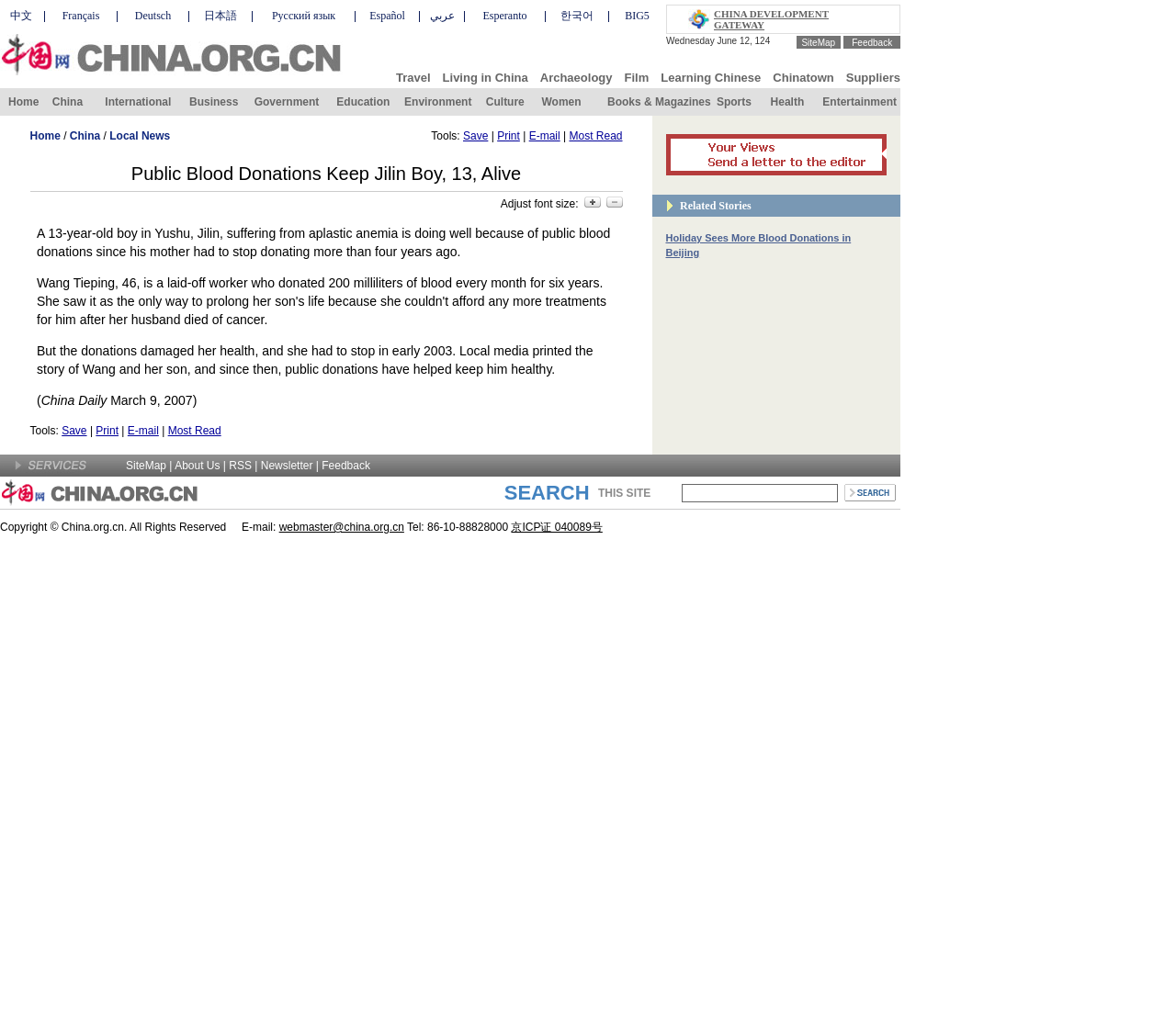Locate the bounding box coordinates for the element described below: "CHINA DEVELOPMENT GATEWAY". The coordinates must be four float values between 0 and 1, formatted as [left, top, right, bottom].

[0.607, 0.008, 0.705, 0.03]